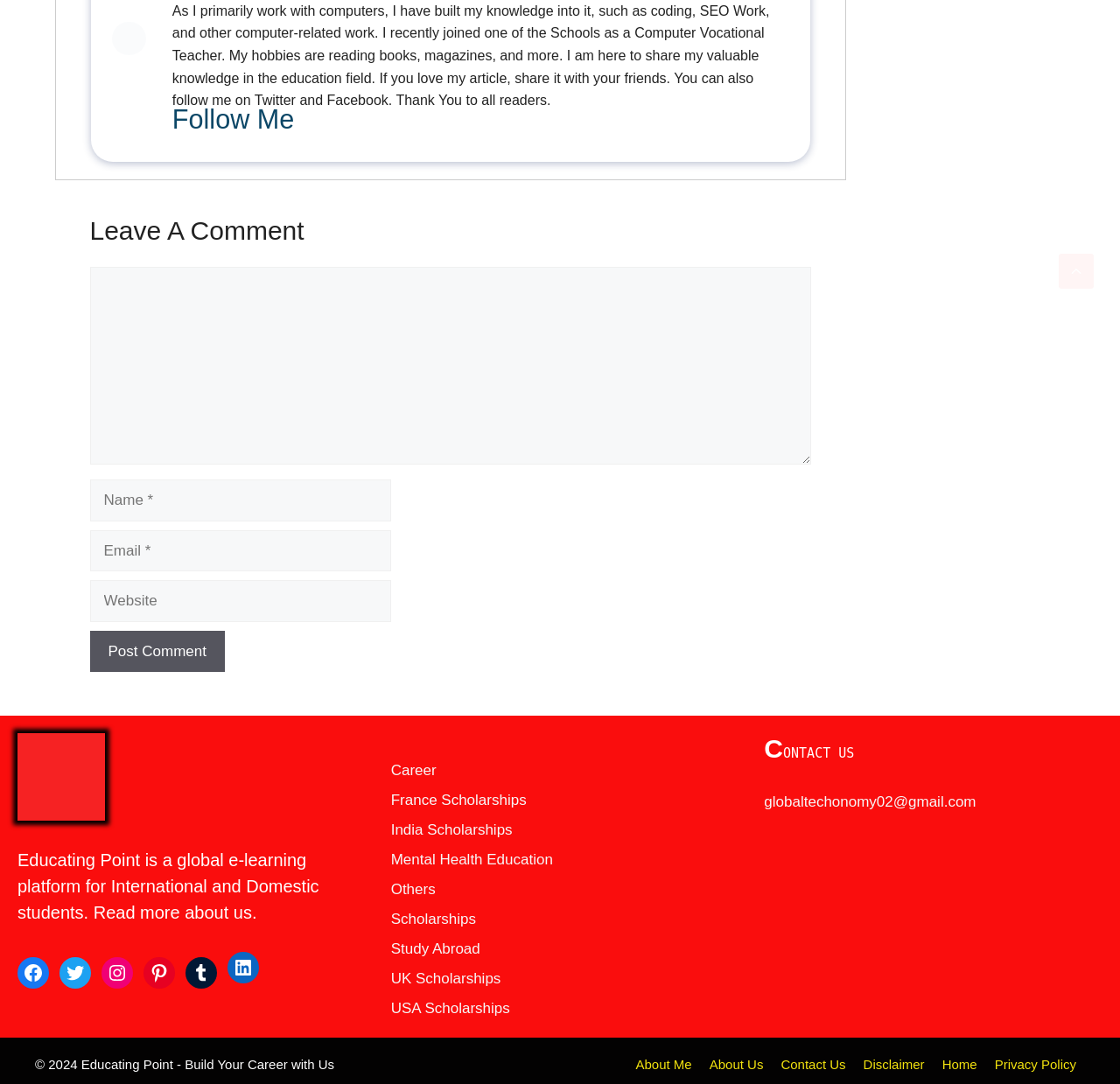Find the bounding box coordinates of the clickable element required to execute the following instruction: "Post a comment". Provide the coordinates as four float numbers between 0 and 1, i.e., [left, top, right, bottom].

[0.08, 0.582, 0.201, 0.62]